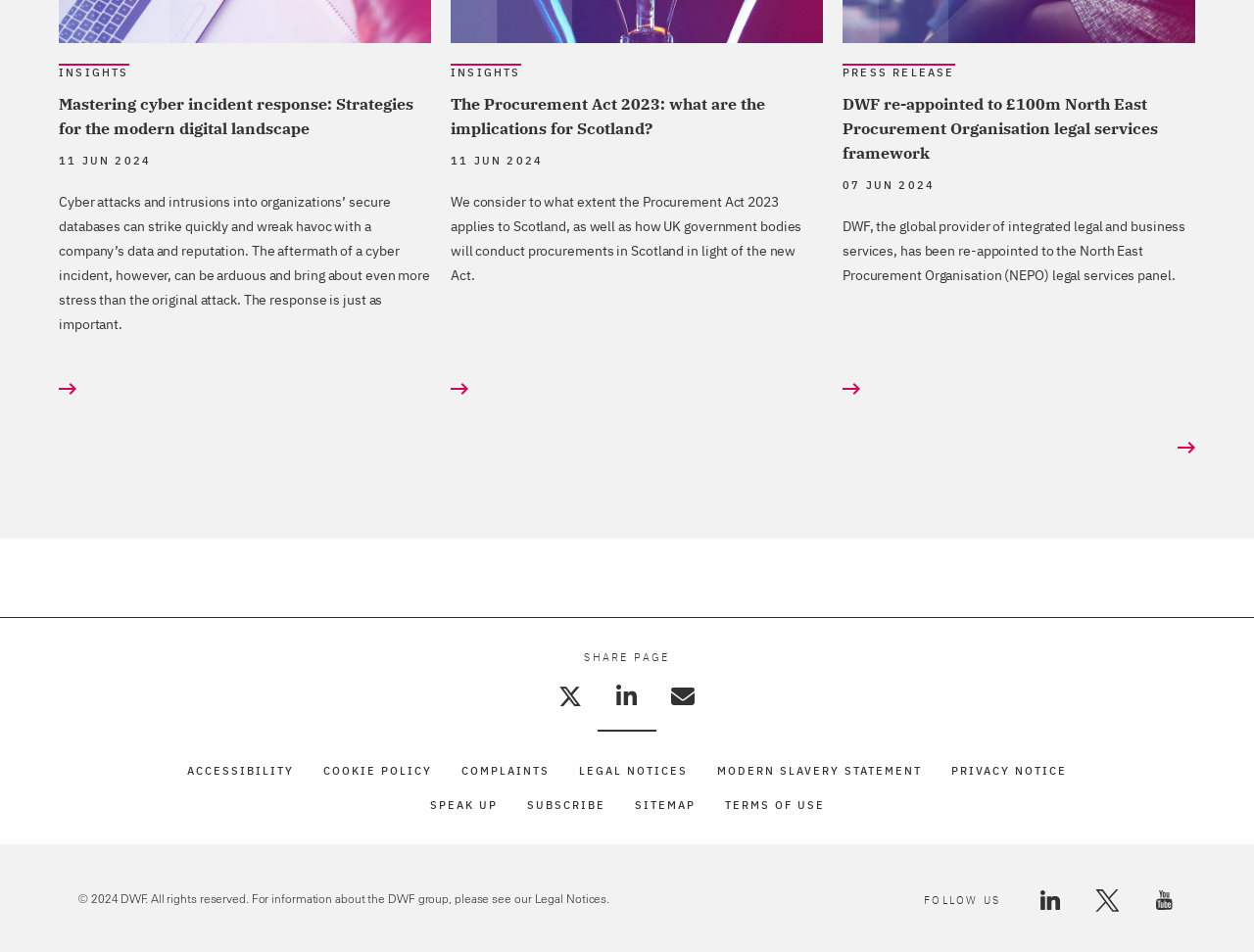Locate the bounding box coordinates of the element I should click to achieve the following instruction: "Read the article about Mastering cyber incident response".

[0.047, 0.097, 0.344, 0.148]